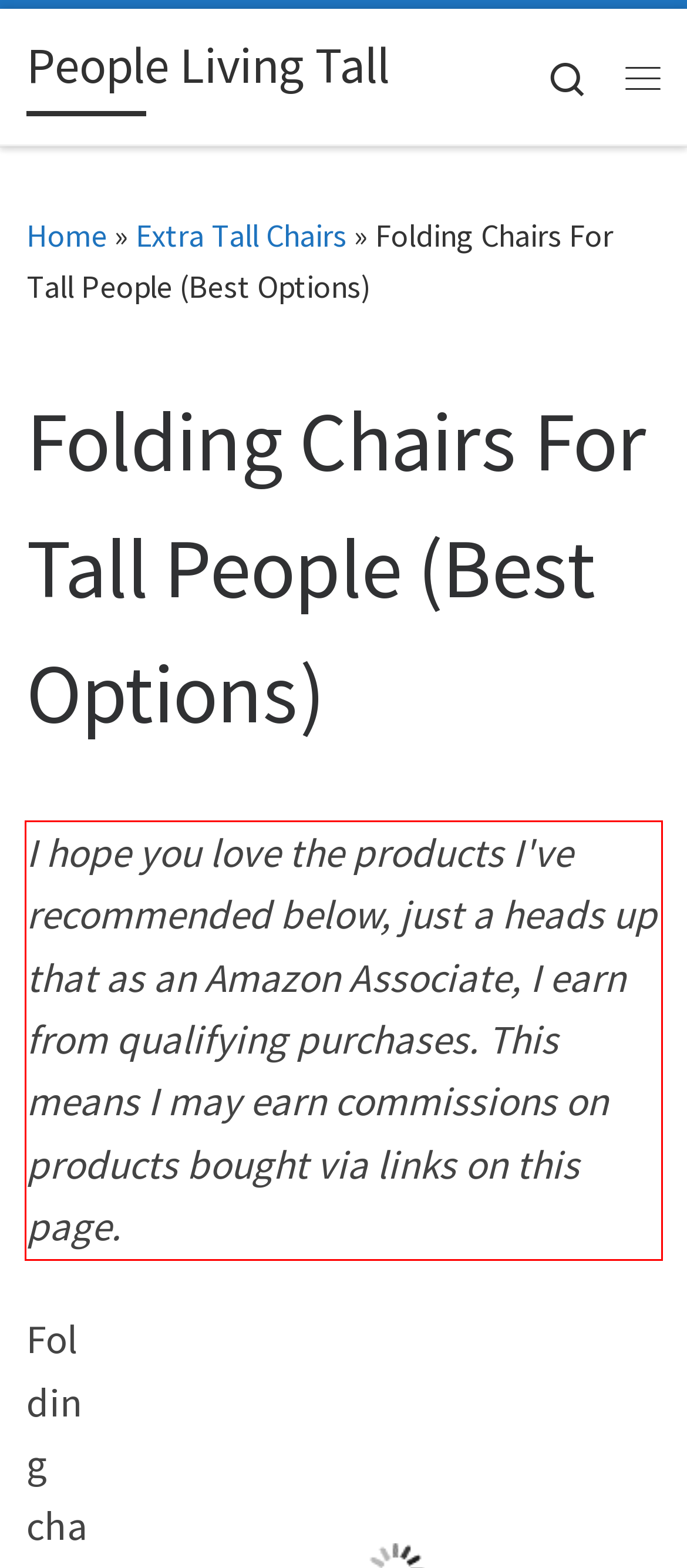With the provided screenshot of a webpage, locate the red bounding box and perform OCR to extract the text content inside it.

I hope you love the products I've recommended below, just a heads up that as an Amazon Associate, I earn from qualifying purchases. This means I may earn commissions on products bought via links on this page.